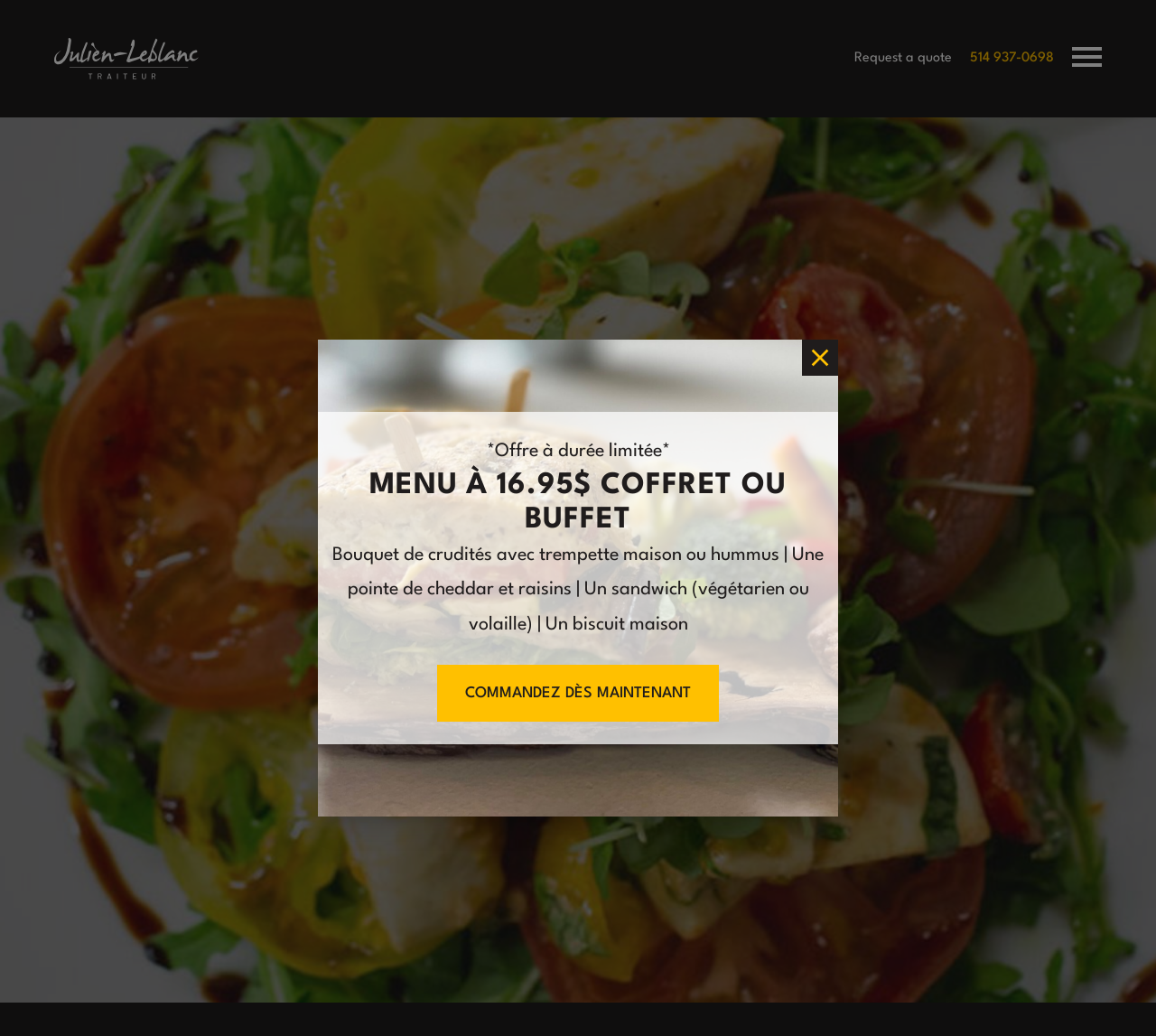Reply to the question with a single word or phrase:
What is the type of event being described?

Gourmet extravaganza